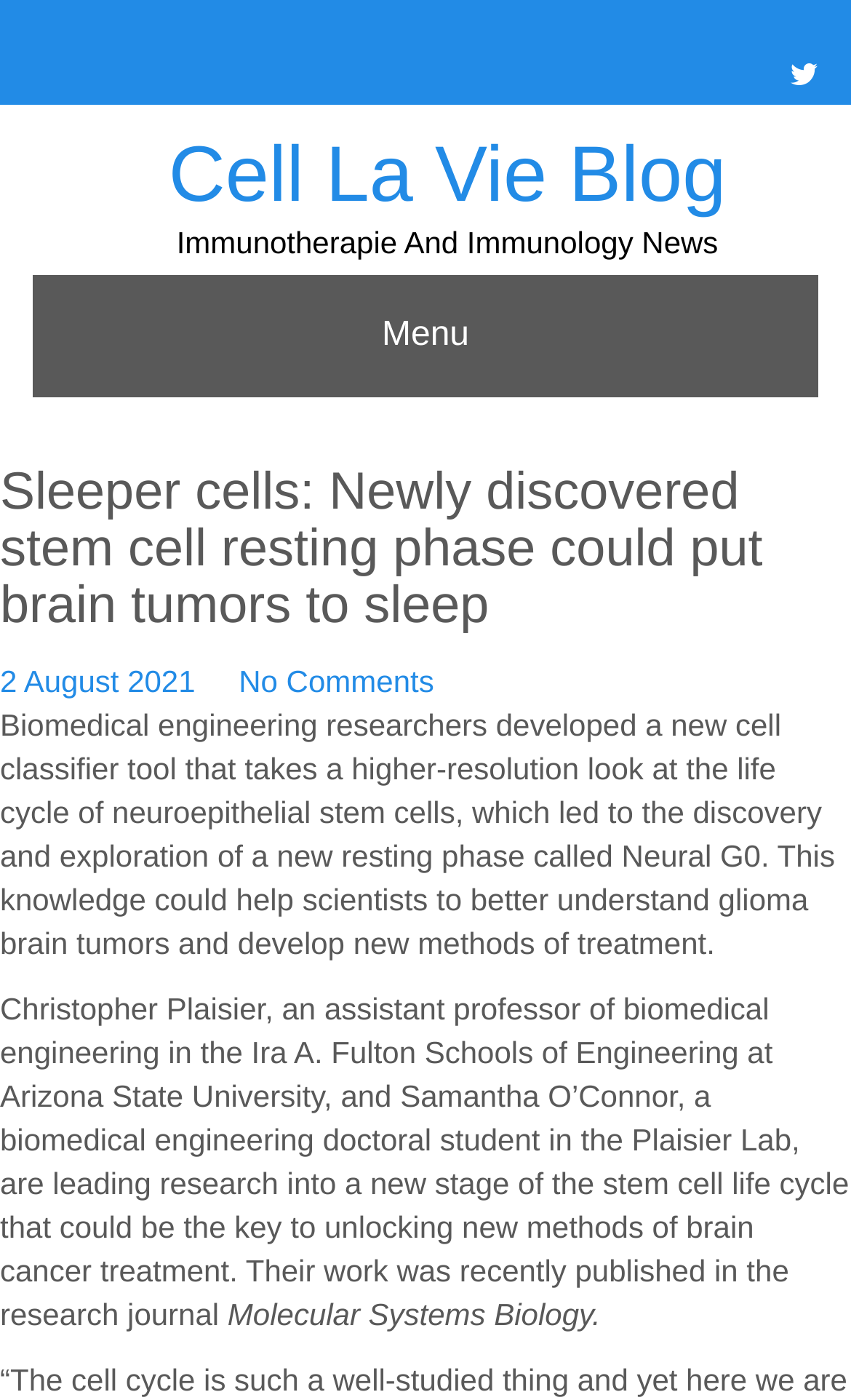Locate the bounding box coordinates for the element described below: "Menu". The coordinates must be four float values between 0 and 1, formatted as [left, top, right, bottom].

[0.038, 0.196, 0.962, 0.283]